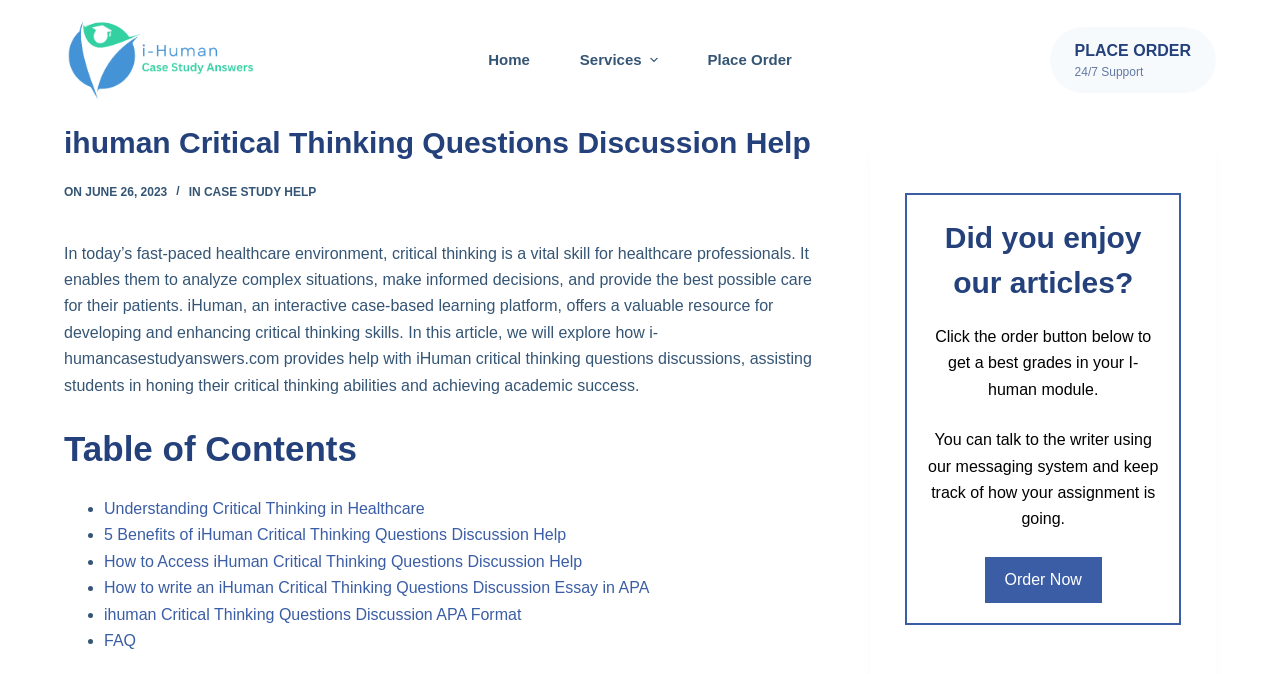Give a one-word or one-phrase response to the question:
How many menu items are in the header menu?

4